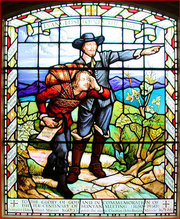Craft a thorough explanation of what is depicted in the image.

The image features a beautifully crafted stained glass window depicting two figures navigating a rugged landscape. The man on the left, dressed in a traditional bearing outfit, stands confidently with a determined expression, pointing toward the horizon as if guiding the way forward. His companion, a exhausted figure, is depicted as leaning against him for support, suggesting a sense of trust and reliance amidst their journey. 

The background showcases a vibrant natural landscape, highlighting rolling hills and lush vegetation that symbolize growth and hope. This scene reflects themes of guidance, resilience, and companionship, echoing the sentiment expressed in the nearby text about the ongoing search for identity and connection. The use of light filtering through the glass enhances the imagery, casting colorful patterns that resonate with the emotional undertones of the narrative. The window serves as a poignant reminder of the spiritual and communal journeys individuals undertake in seeking understanding and belonging.